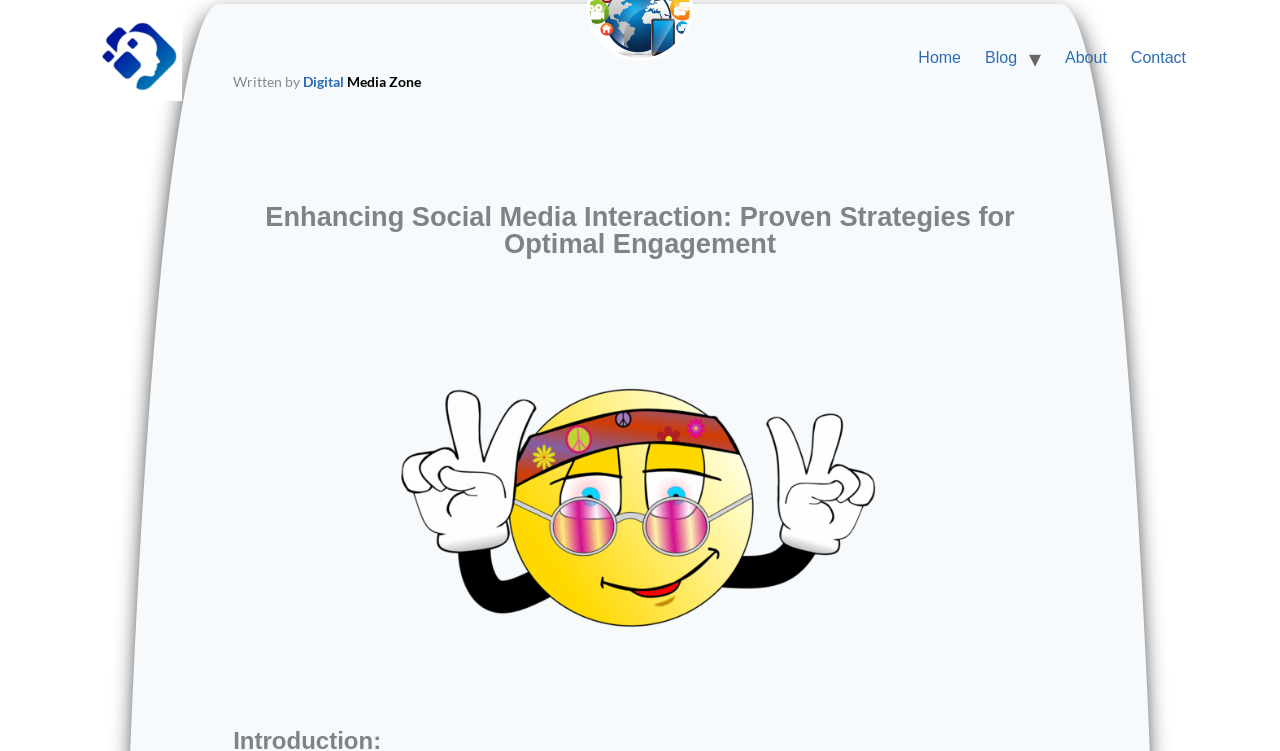How many navigation links are there?
Kindly offer a comprehensive and detailed response to the question.

I counted the number of links in the top navigation bar, which are 'Home', 'Blog', 'About', and 'Contact', so there are 4 navigation links.